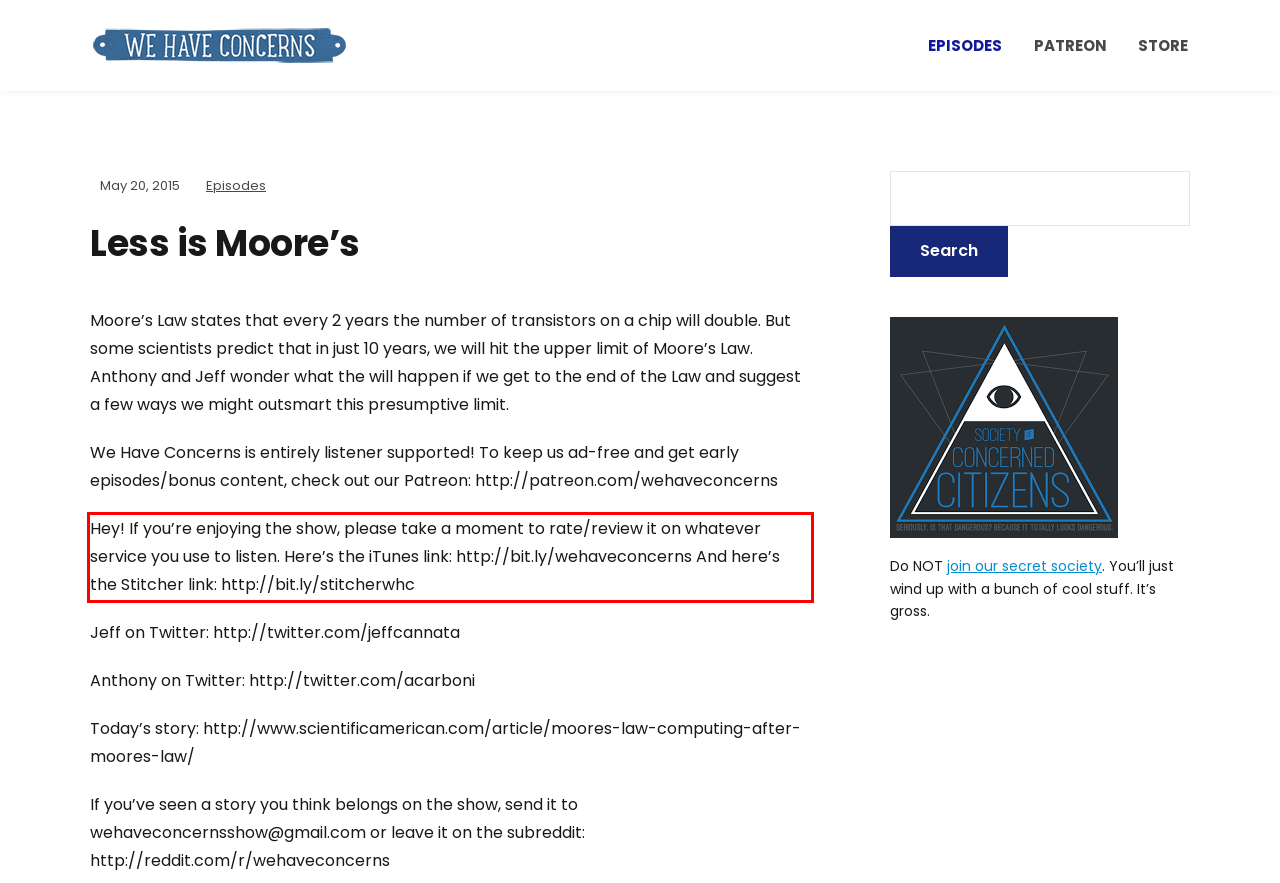You have a screenshot of a webpage, and there is a red bounding box around a UI element. Utilize OCR to extract the text within this red bounding box.

Hey! If you’re enjoying the show, please take a moment to rate/review it on whatever service you use to listen. Here’s the iTunes link: http://bit.ly/wehaveconcerns And here’s the Stitcher link: http://bit.ly/stitcherwhc